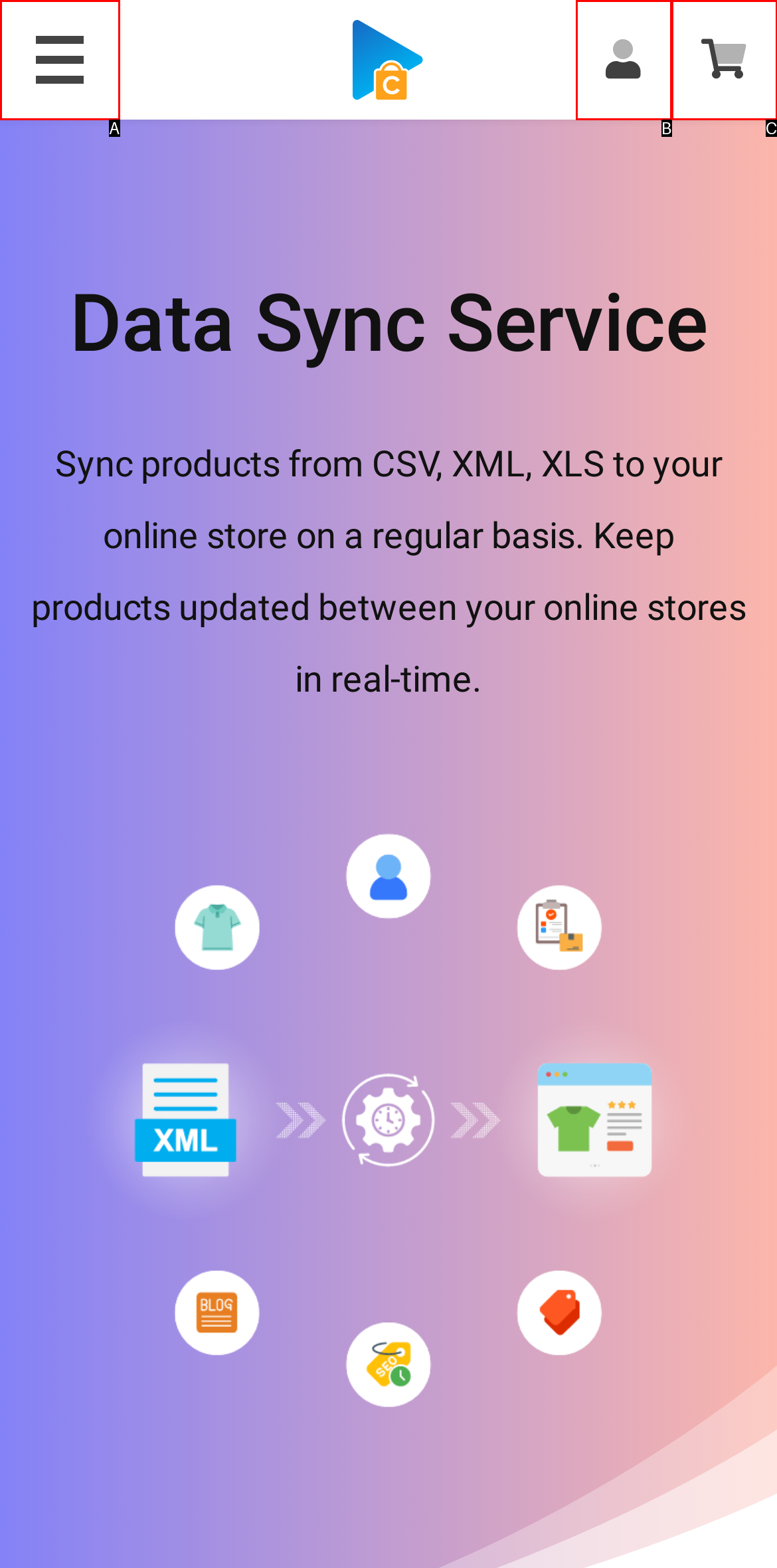Identify the option that corresponds to the given description: title="Sign In". Reply with the letter of the chosen option directly.

B